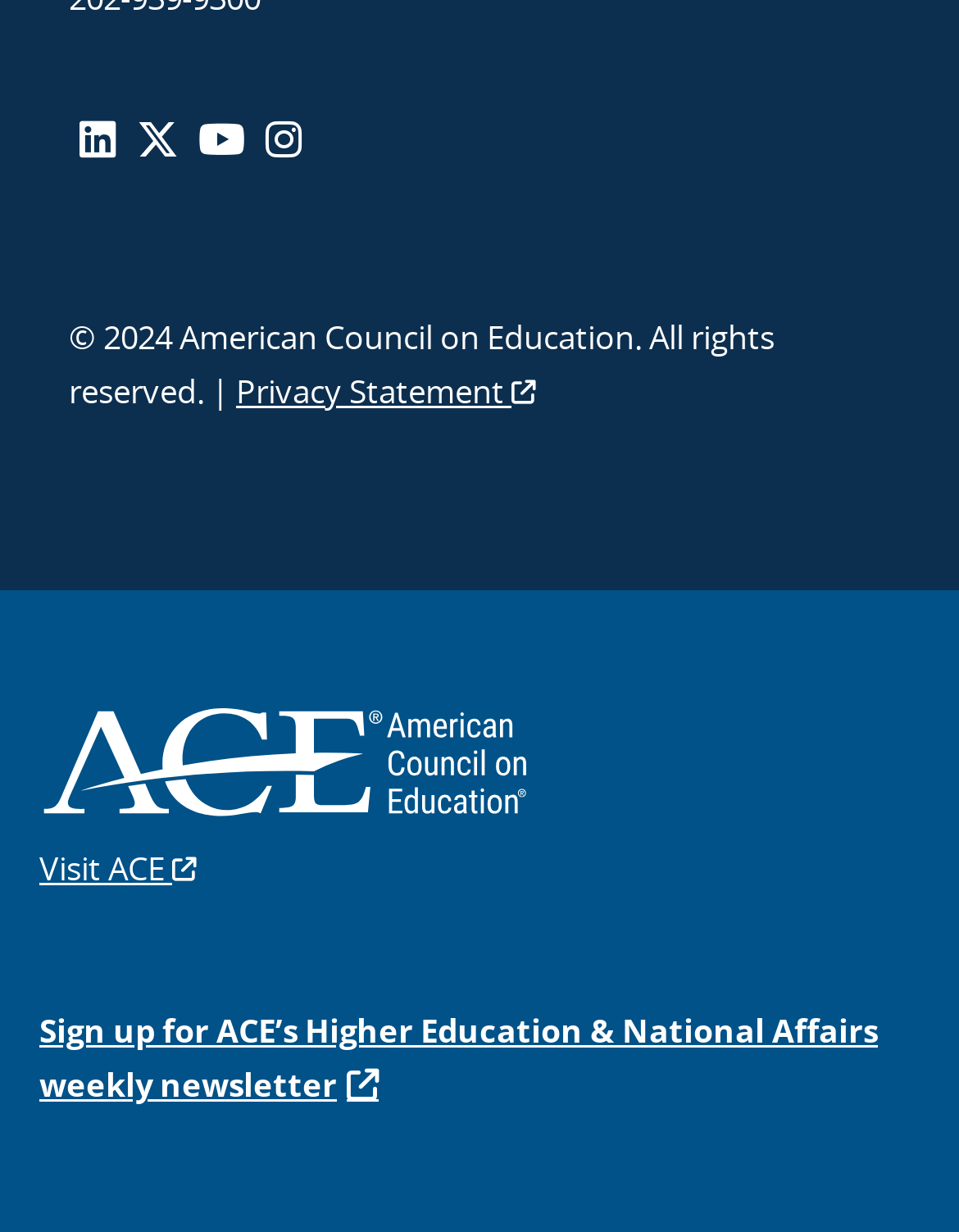Please specify the coordinates of the bounding box for the element that should be clicked to carry out this instruction: "Visit LinkedIn". The coordinates must be four float numbers between 0 and 1, formatted as [left, top, right, bottom].

[0.083, 0.09, 0.121, 0.136]